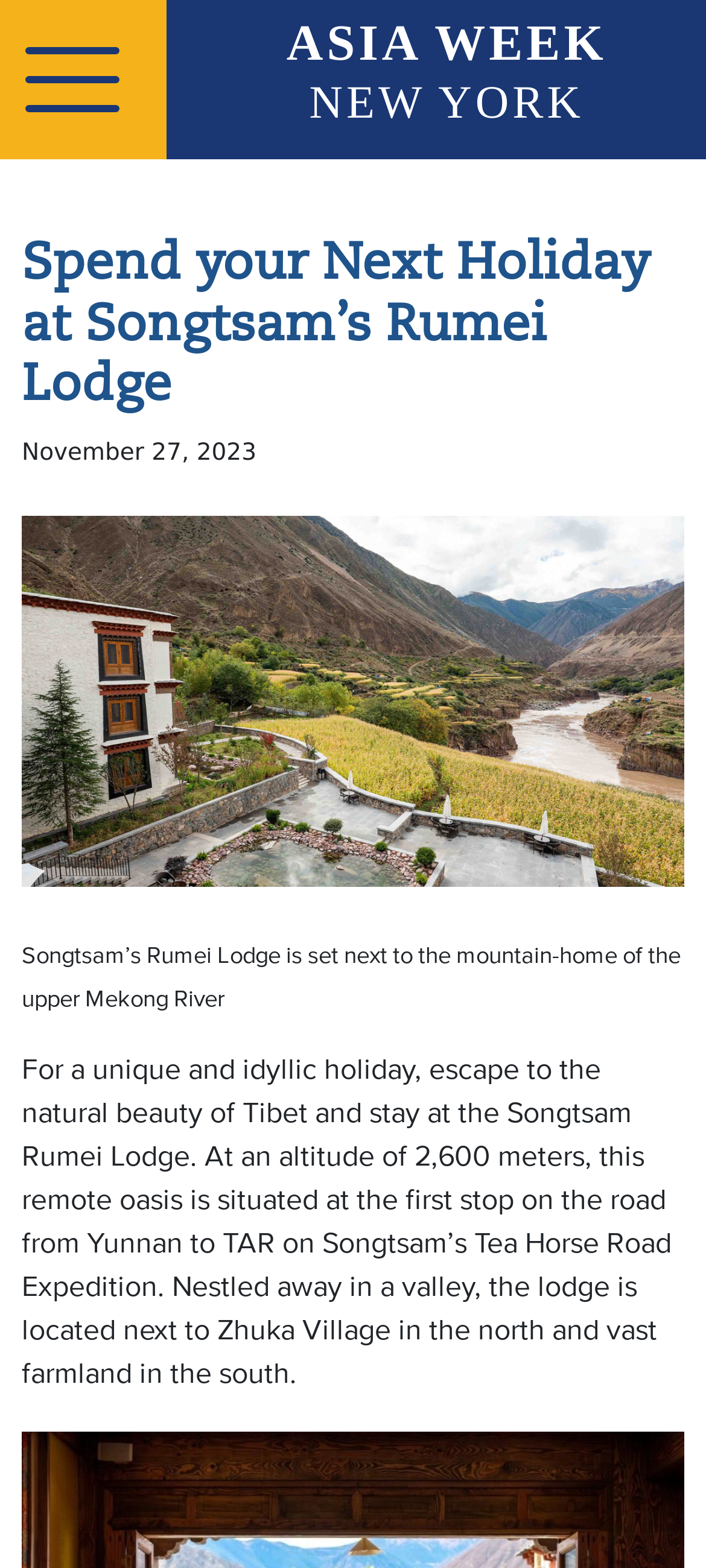What is the location of Songtsam Rumei Lodge?
Using the image as a reference, answer the question with a short word or phrase.

Tibet